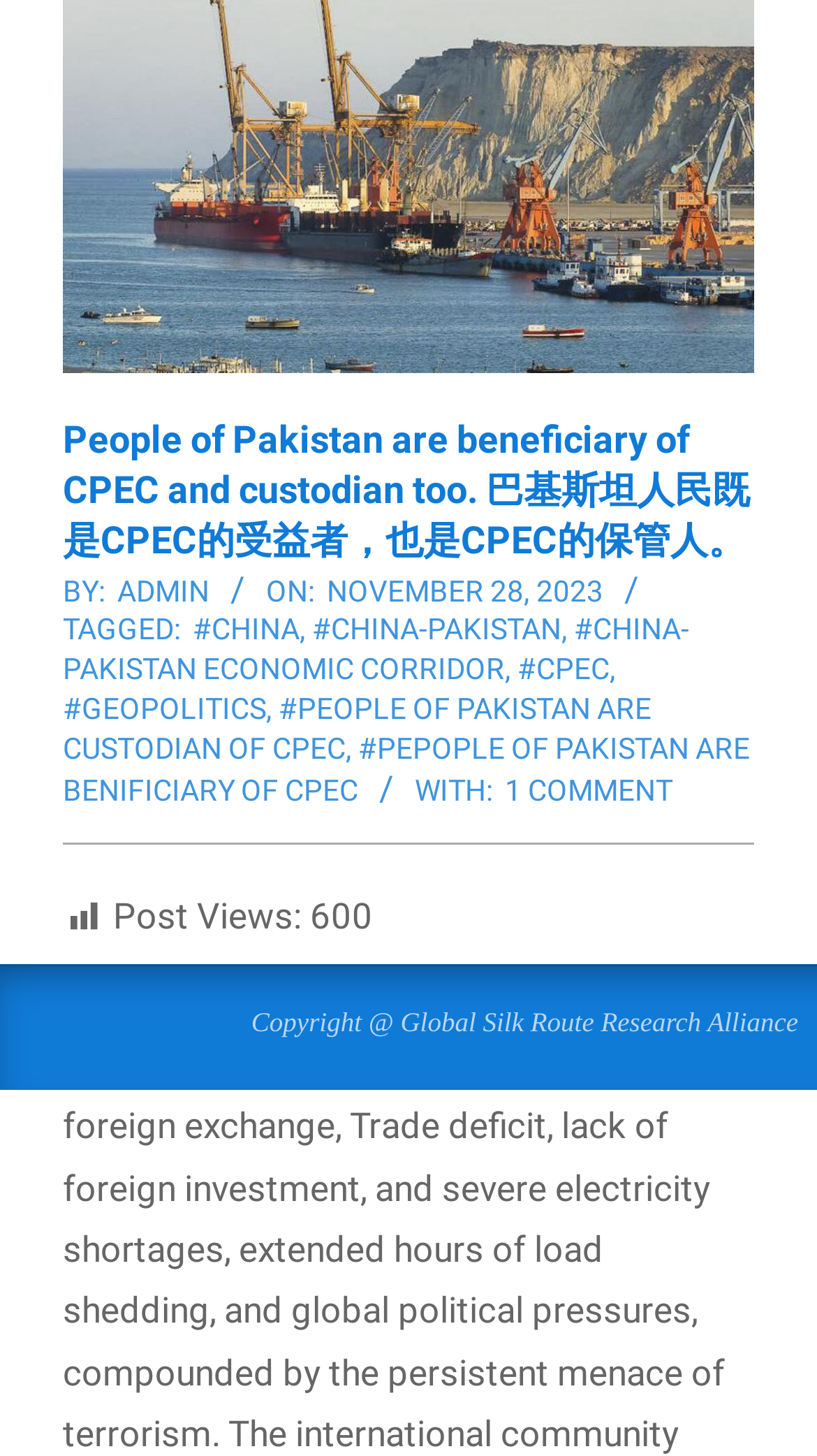Locate the UI element described by parent_node: LD # name="paperld" value="l" in the provided webpage screenshot. Return the bounding box coordinates in the format (top-left x, top-left y, bottom-right x, bottom-right y), ensuring all values are between 0 and 1.

None